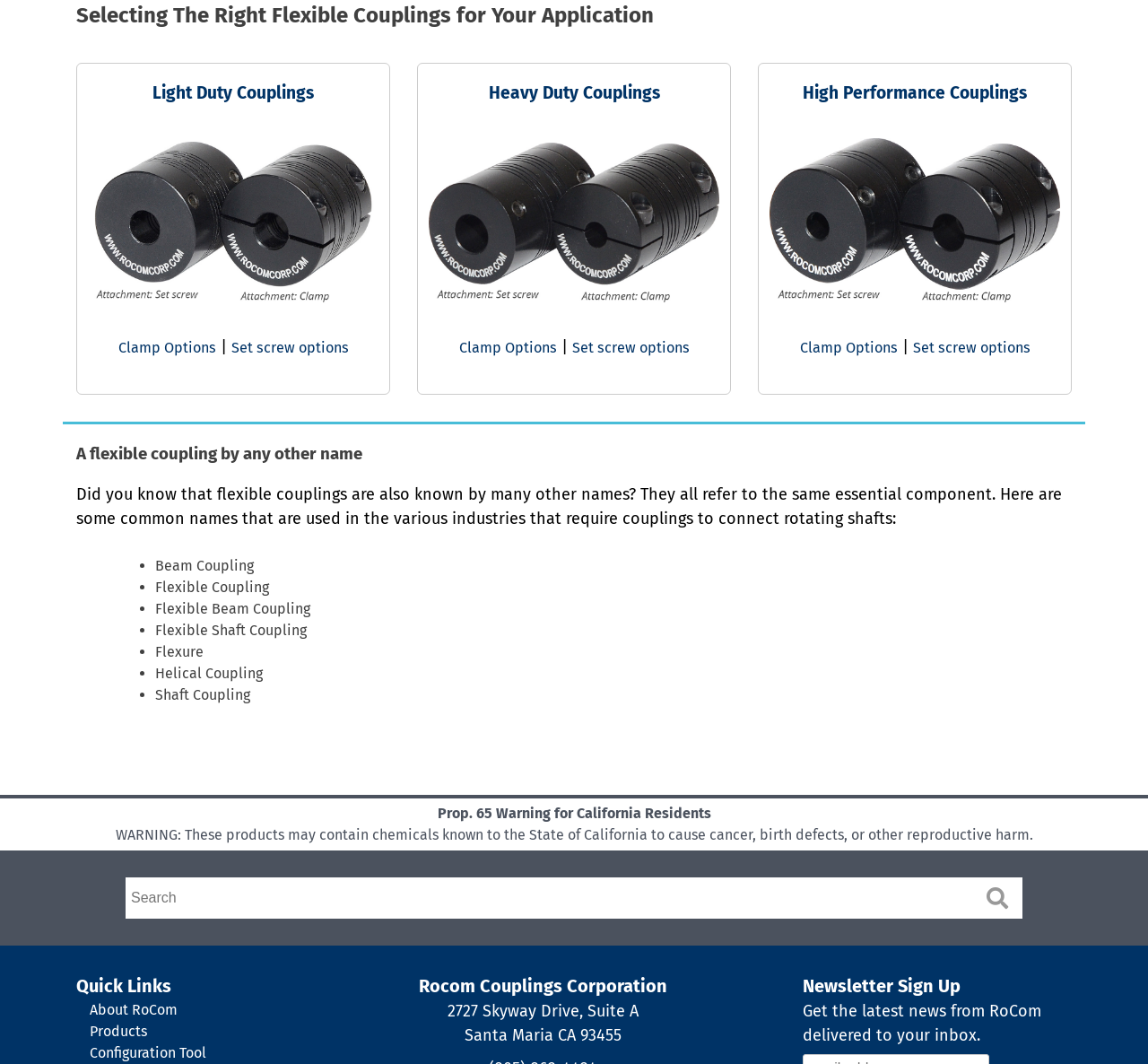Can you specify the bounding box coordinates of the area that needs to be clicked to fulfill the following instruction: "Search for a product"?

[0.109, 0.825, 0.812, 0.864]